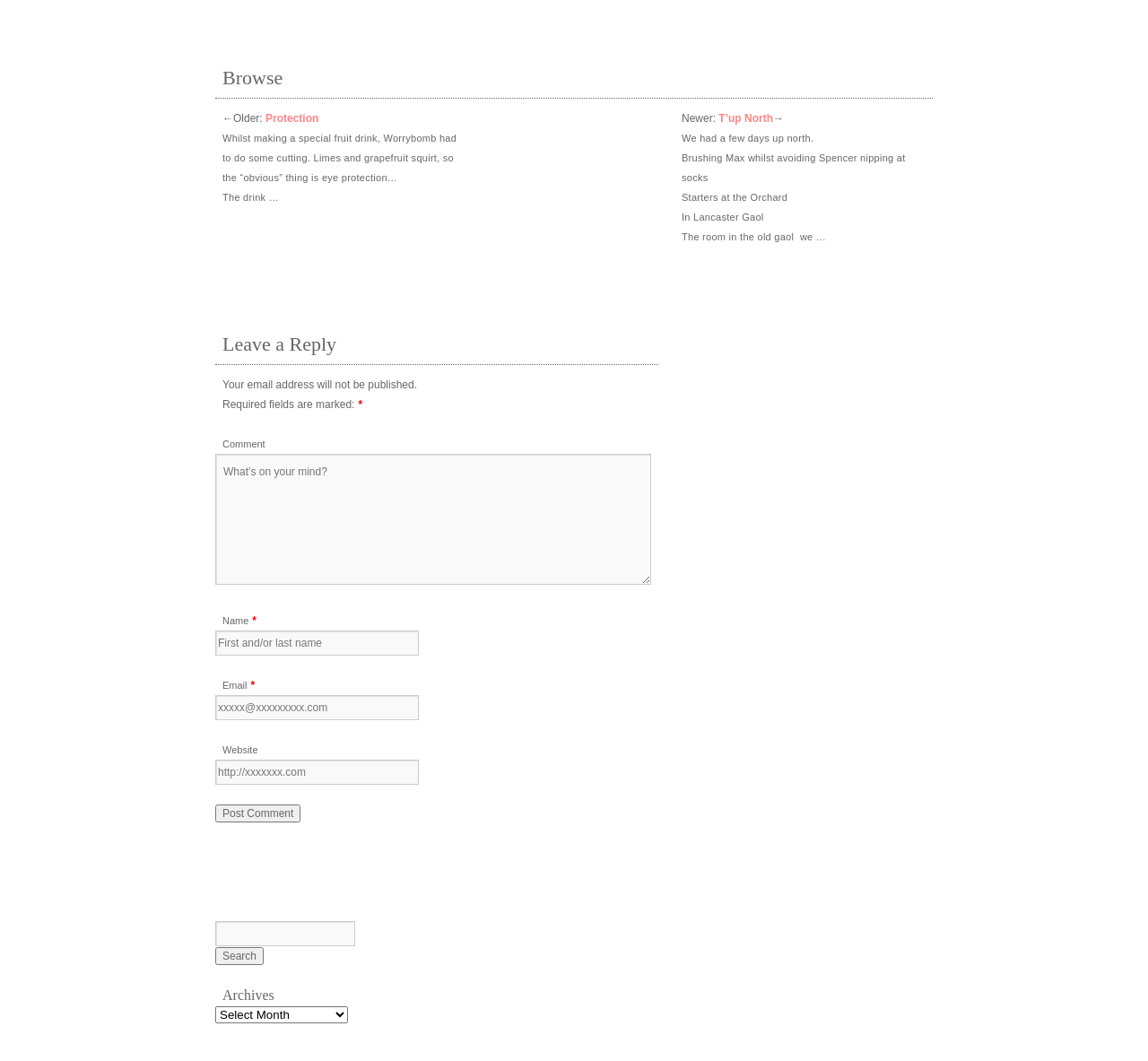Find the bounding box coordinates for the area that should be clicked to accomplish the instruction: "Select an archive".

[0.188, 0.948, 0.303, 0.964]